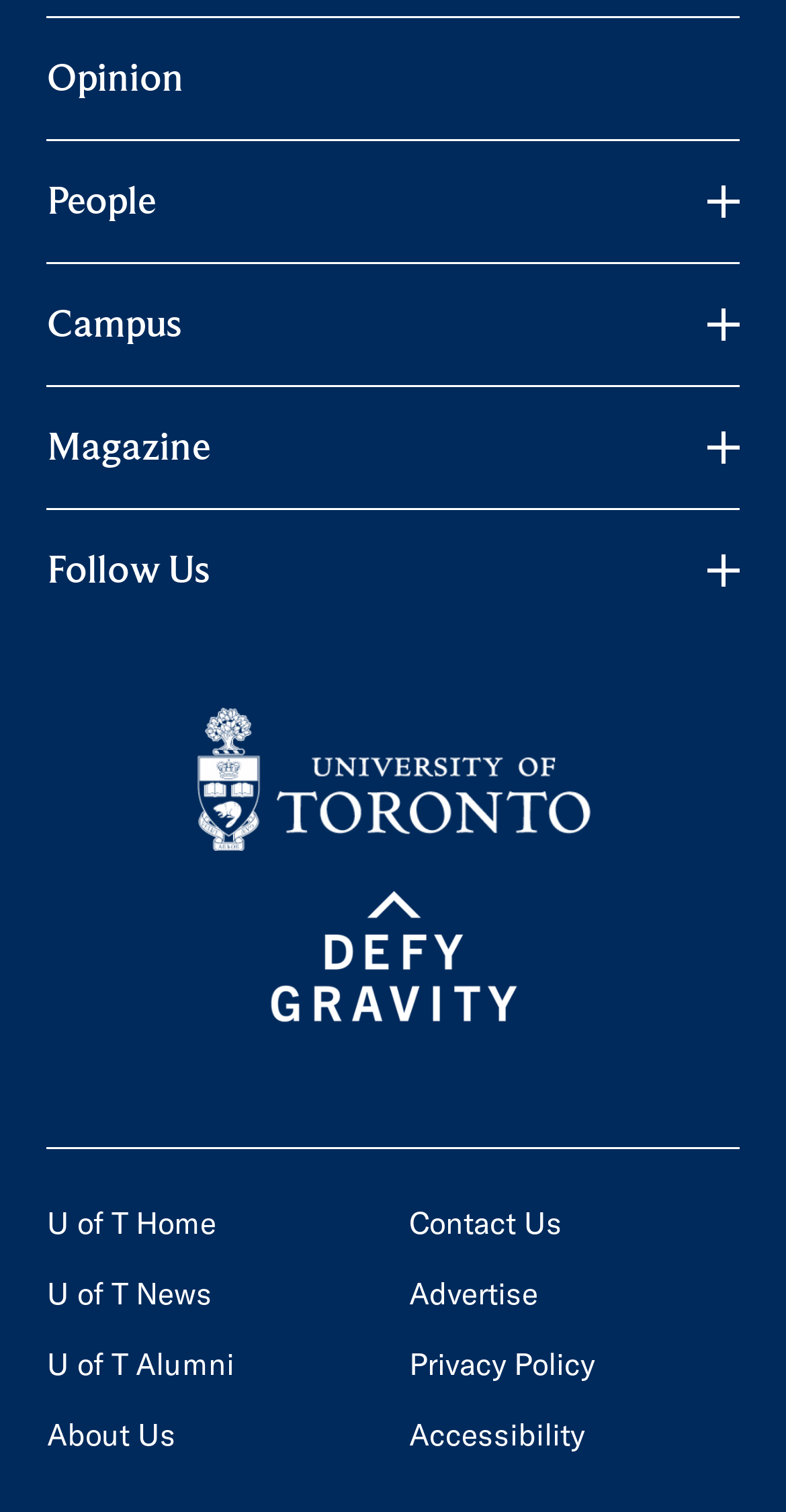Please locate the bounding box coordinates of the element that needs to be clicked to achieve the following instruction: "visit the writers page". The coordinates should be four float numbers between 0 and 1, i.e., [left, top, right, bottom].

None